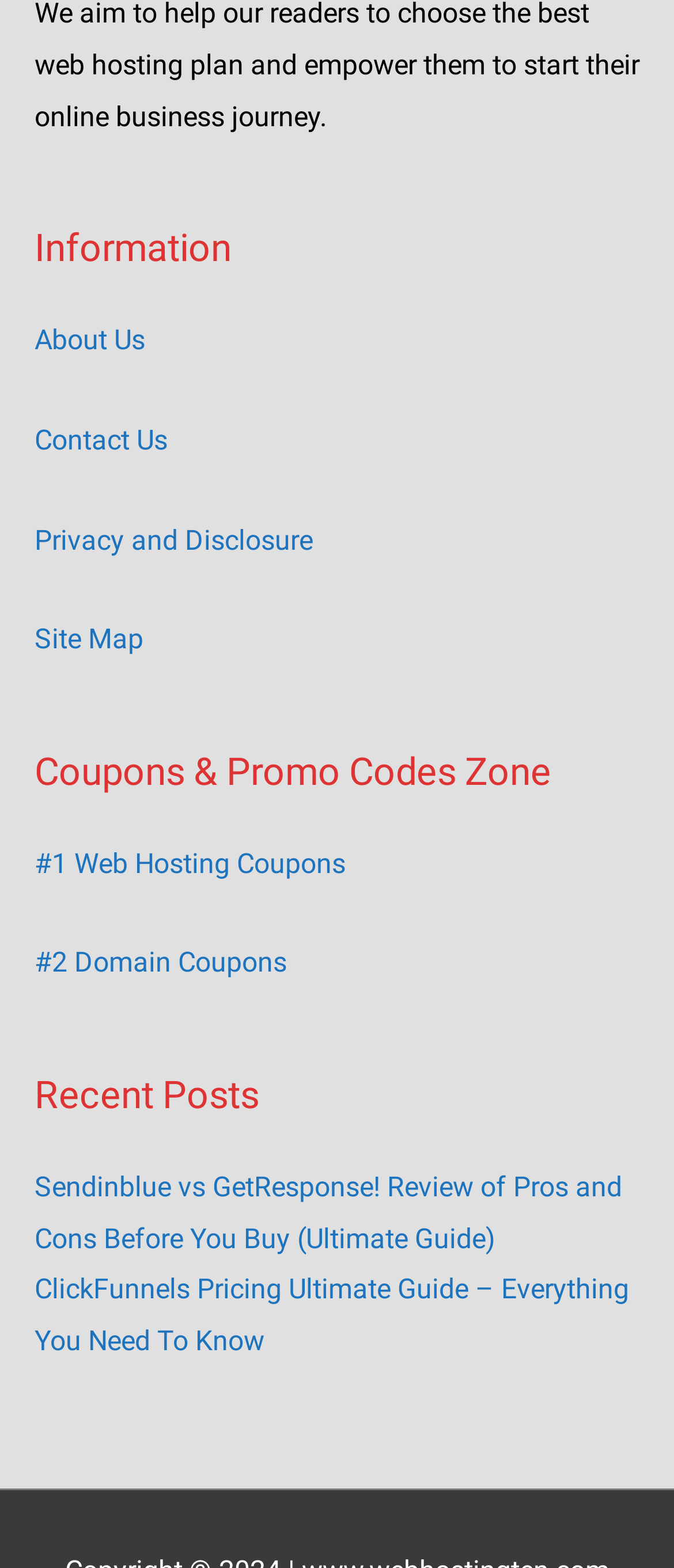Please reply to the following question using a single word or phrase: 
How many links are under 'Coupons & Promo Codes Zone'?

2